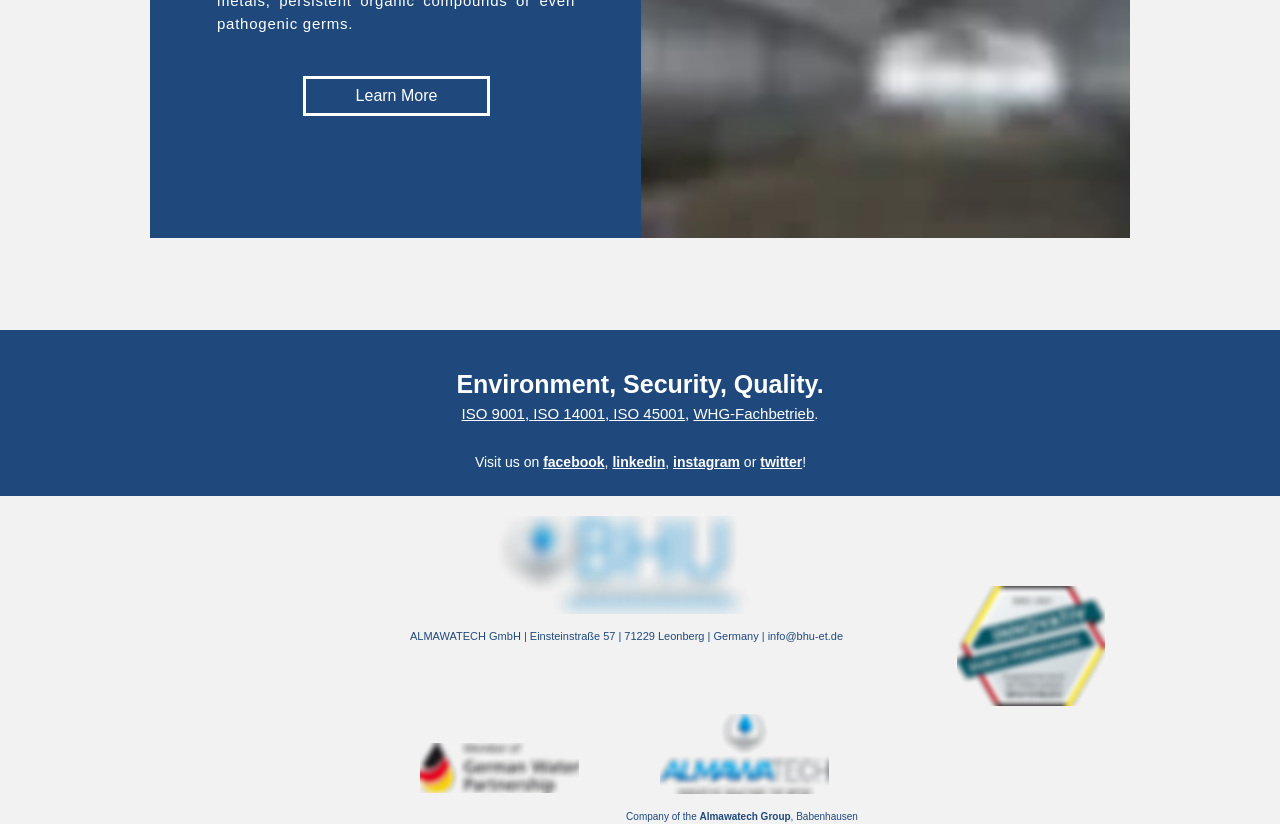Please mark the clickable region by giving the bounding box coordinates needed to complete this instruction: "Click on Learn More".

[0.237, 0.092, 0.383, 0.141]